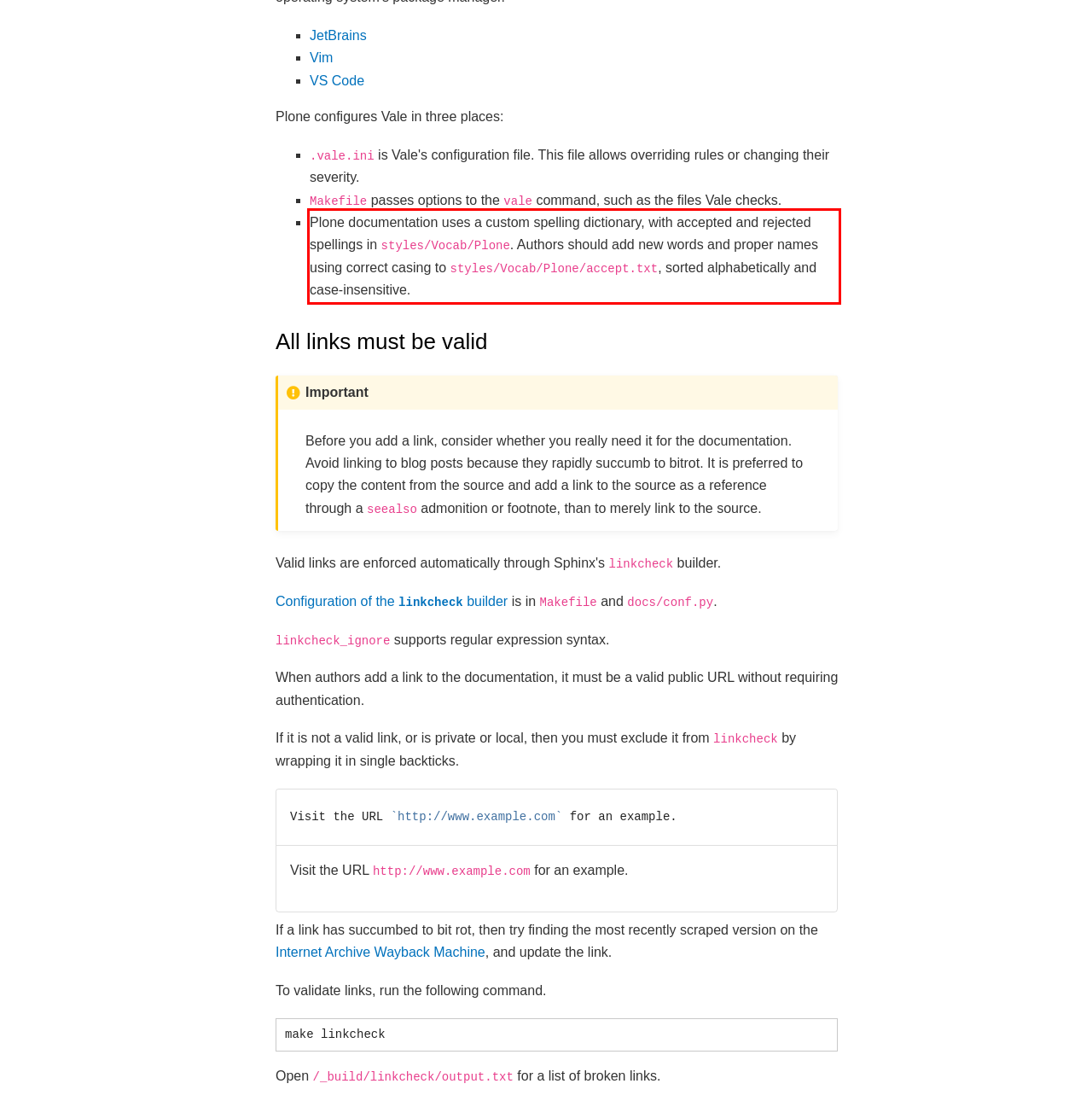Review the screenshot of the webpage and recognize the text inside the red rectangle bounding box. Provide the extracted text content.

Plone documentation uses a custom spelling dictionary, with accepted and rejected spellings in styles/Vocab/Plone. Authors should add new words and proper names using correct casing to styles/Vocab/Plone/accept.txt, sorted alphabetically and case-insensitive.